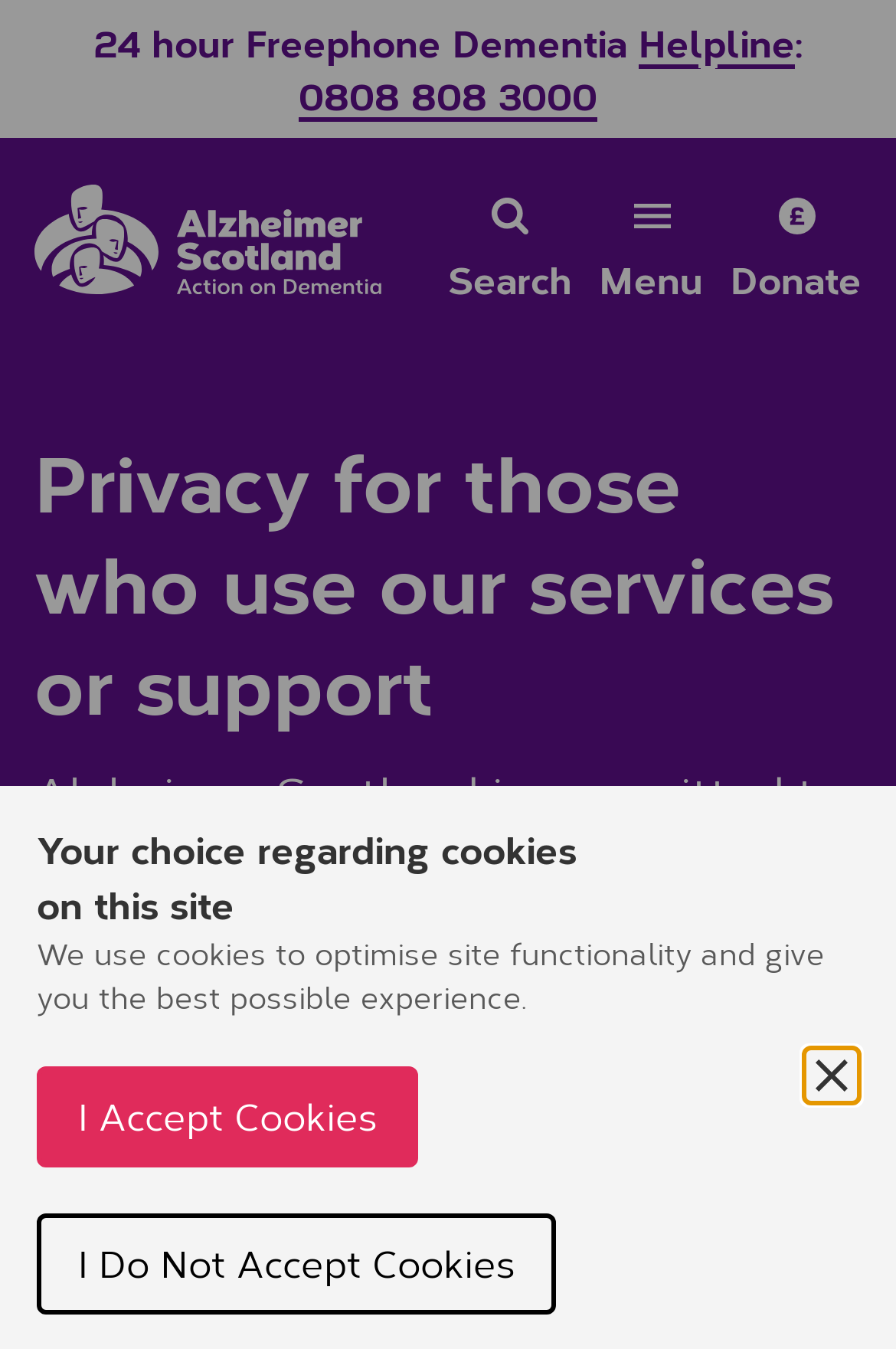Provide a comprehensive description of the webpage.

The webpage is about privacy policy for those who use Alzheimer Scotland's services or support. At the top, there is a heading "Your choice regarding cookies on this site" followed by a brief description of how cookies are used on the site. Below this, there are two buttons, "I Accept Cookies" and "I Do Not Accept Cookies", allowing users to make a choice. To the right of these buttons, there is a "Close Cookie Control" button.

In the top-left corner, there is a 24-hour freephone dementia helpline information section, which includes a phone number and a link to the helpline. Below this, there are navigation links, including "Home", "Alzheimer Scotland", and "Donate". There are also two buttons, "Search" and "Menu", which are not expanded.

The main content of the page starts with a heading "Privacy for those who use our services or support", followed by a paragraph of text describing Alzheimer Scotland's commitment to protecting and respecting users' privacy. Below this, there is a subheading "Our policy", which likely leads to more detailed information about the organization's privacy policy.